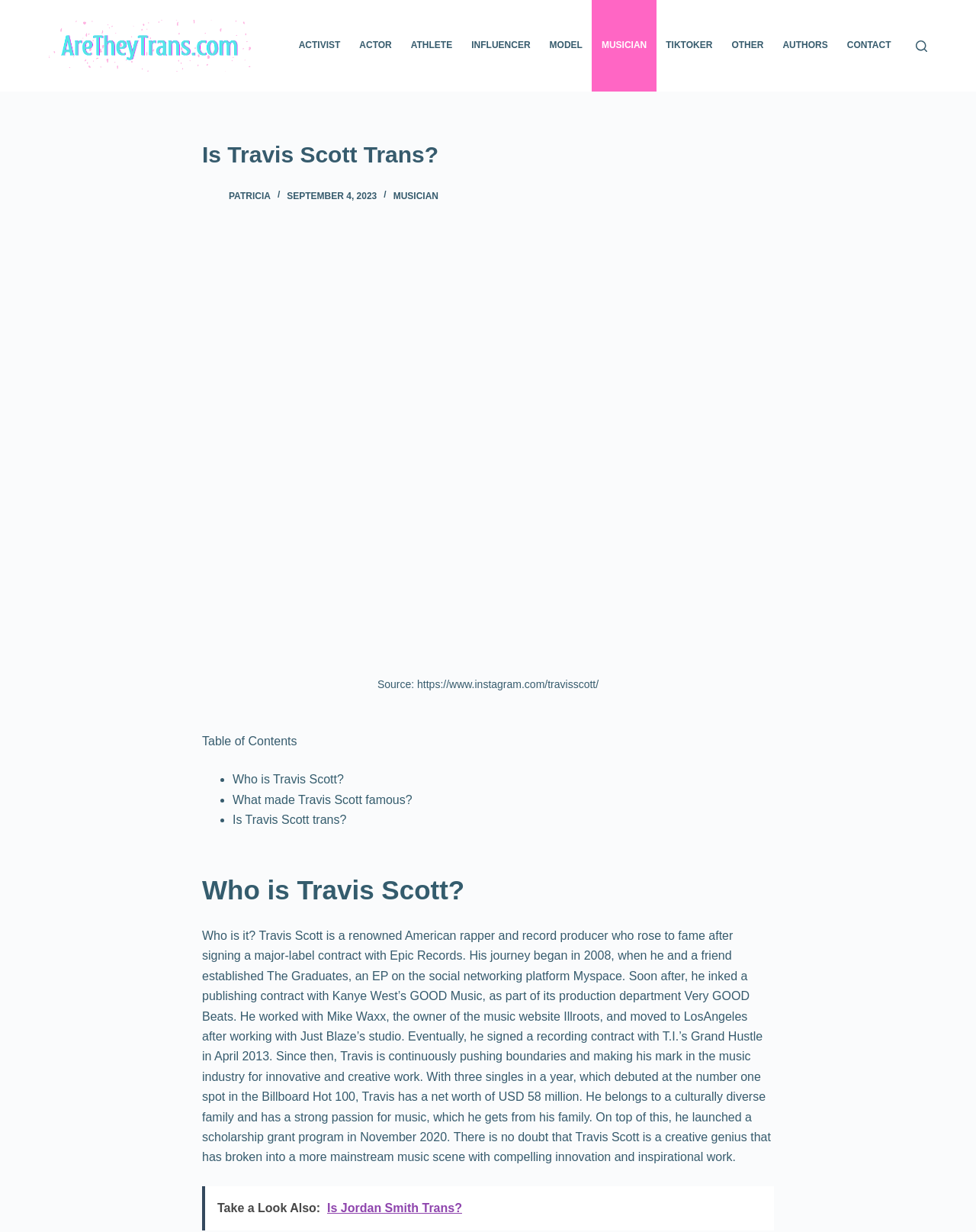Can you show the bounding box coordinates of the region to click on to complete the task described in the instruction: "Contact the dog training service"?

None